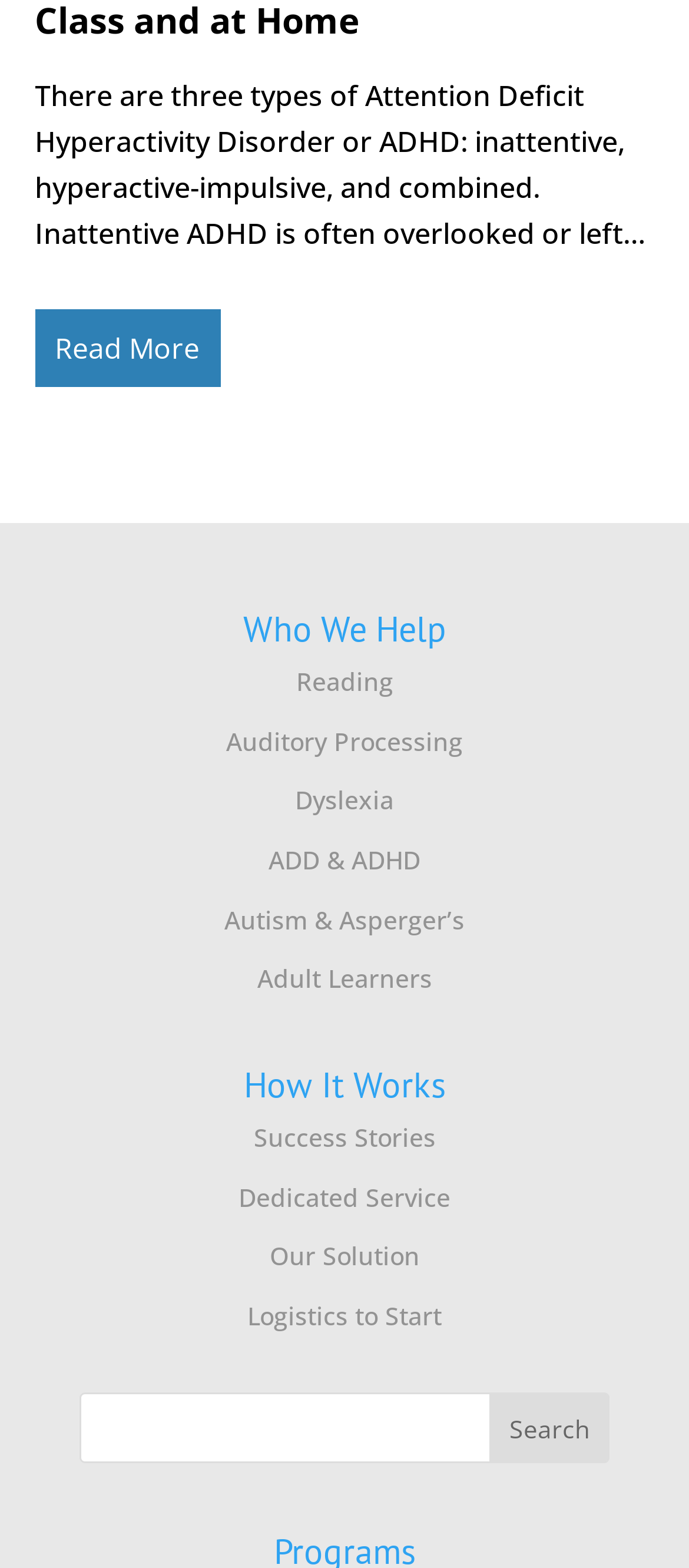What are the three types of ADHD?
Based on the image, please offer an in-depth response to the question.

The webpage provides information about ADHD, and in the first static text element, it mentions that there are three types of ADHD: inattentive, hyperactive-impulsive, and combined.